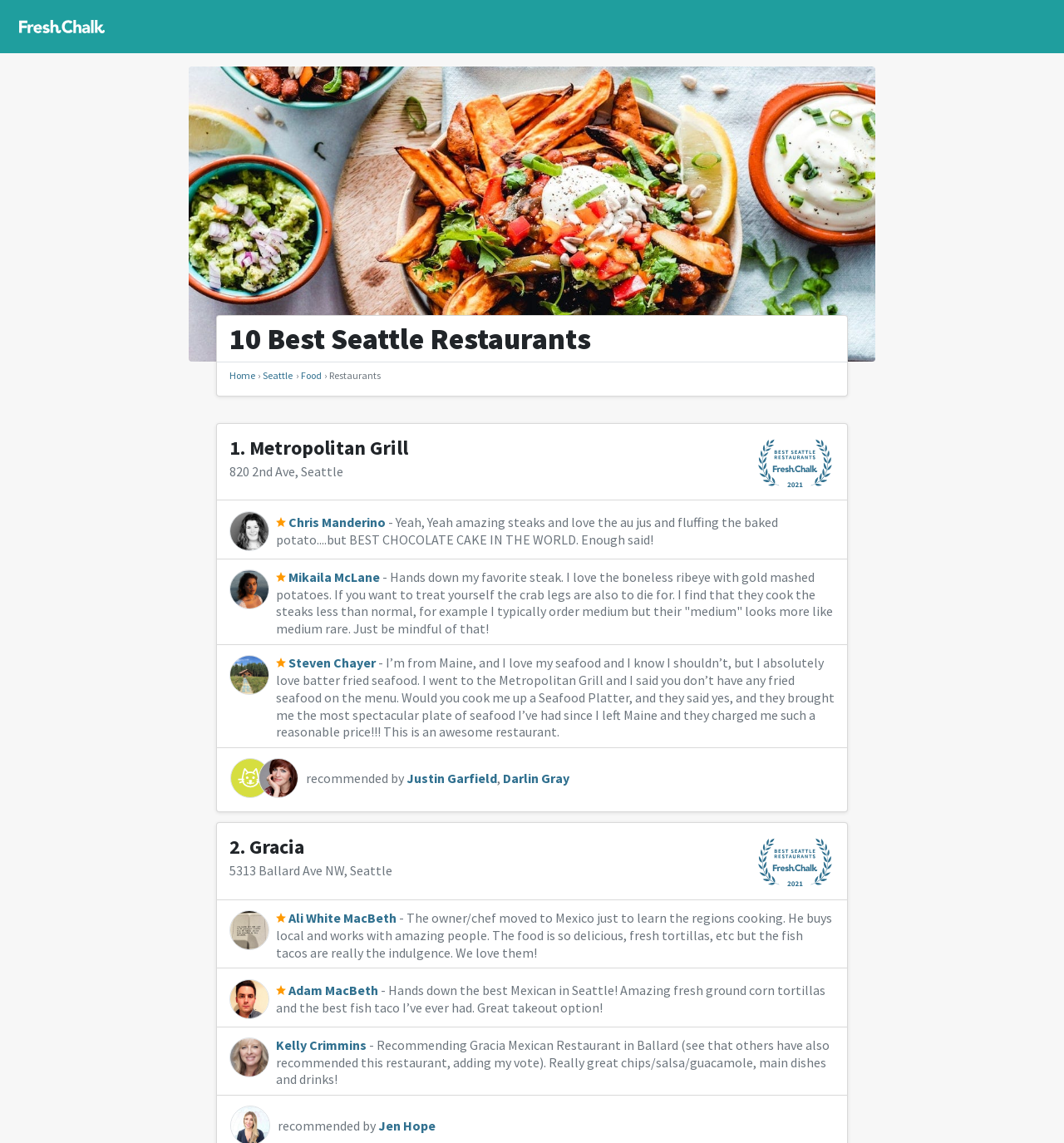Using the element description provided, determine the bounding box coordinates in the format (top-left x, top-left y, bottom-right x, bottom-right y). Ensure that all values are floating point numbers between 0 and 1. Element description: Ali White MacBeth

[0.259, 0.796, 0.373, 0.81]